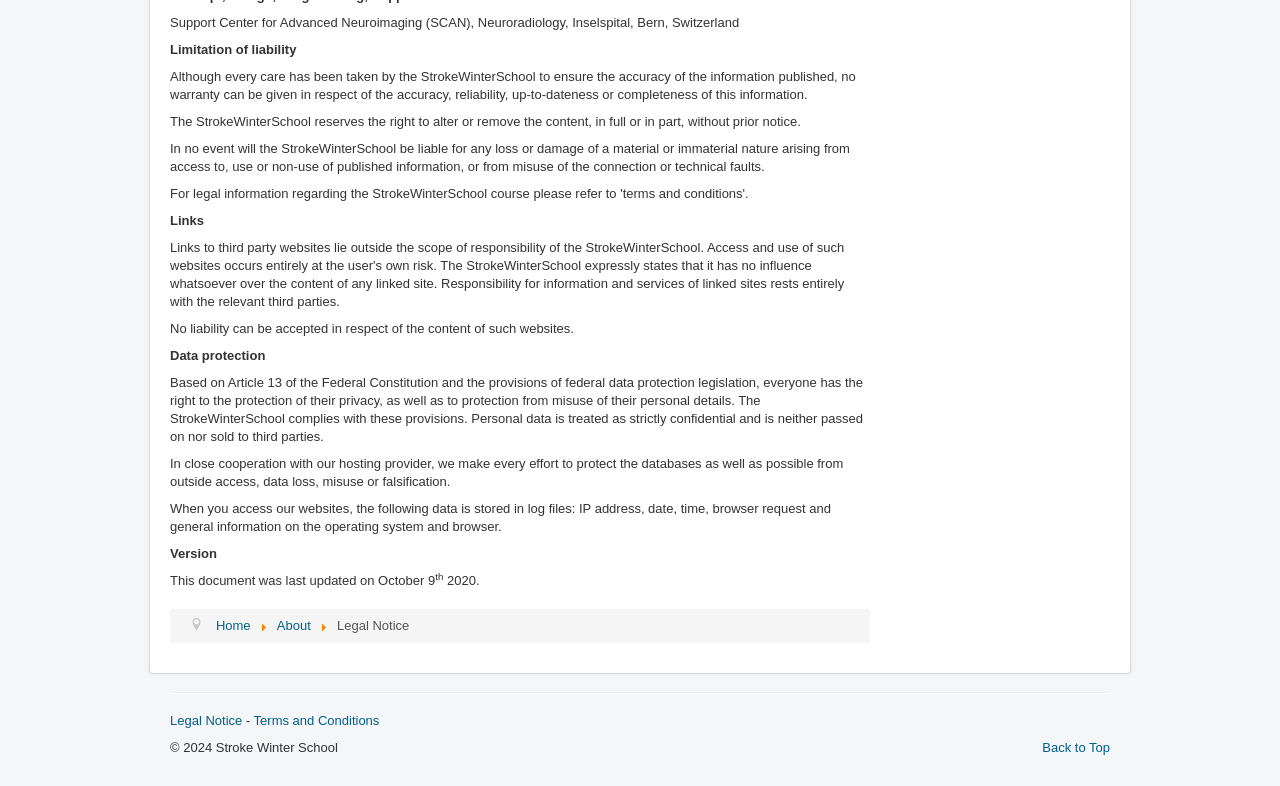Given the description "Legal Notice", determine the bounding box of the corresponding UI element.

[0.133, 0.907, 0.189, 0.926]